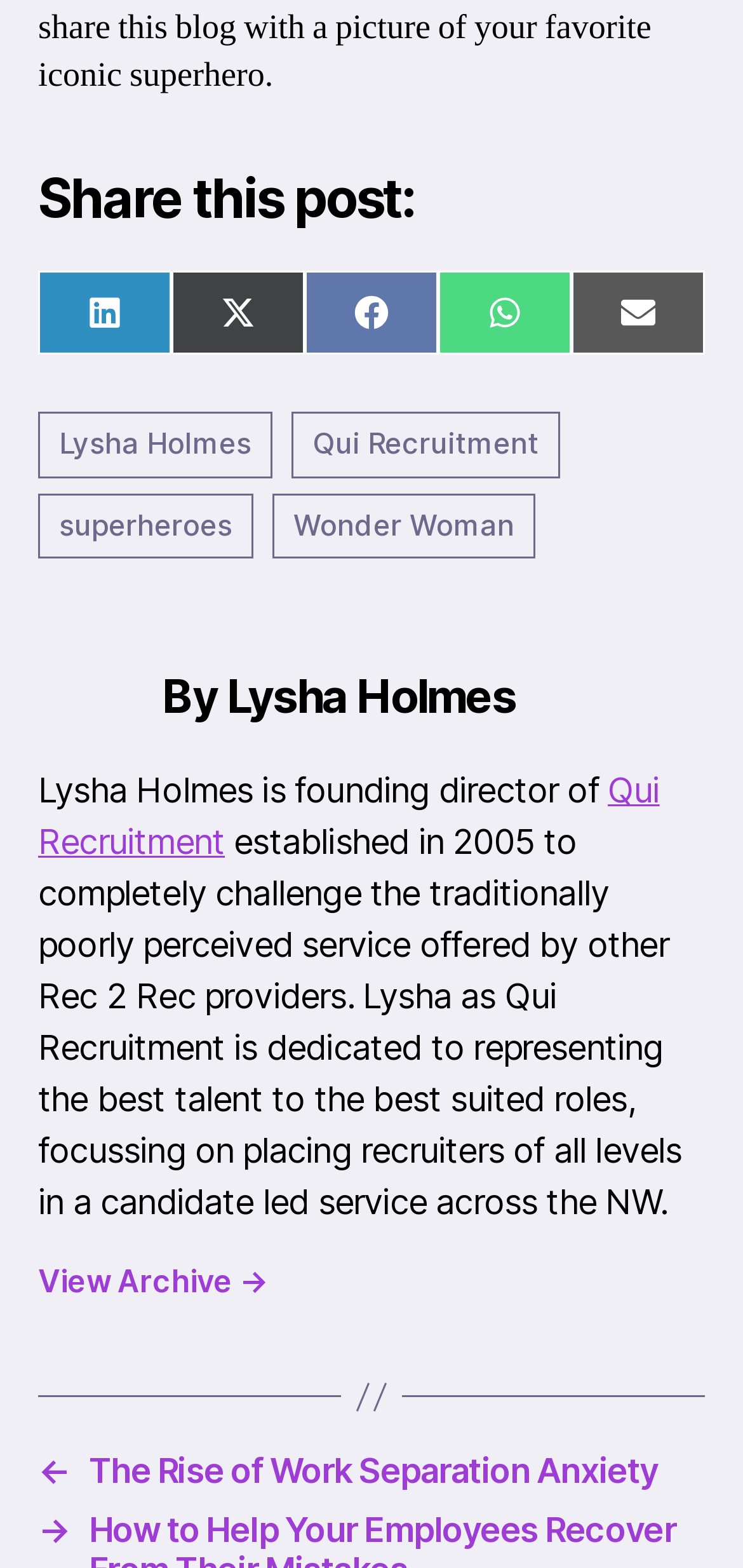Utilize the details in the image to give a detailed response to the question: How many links are available under the 'Share this post:' heading?

I counted the number of links available under the 'Share this post:' heading, which are SHARE ON LINKEDIN, SHARE ON X (TWITTER), SHARE ON FACEBOOK, SHARE ON WHATSAPP, SHARE ON EMAIL, and the author's link 'Lysha Holmes'. Therefore, there are 6 links available under the 'Share this post:' heading.